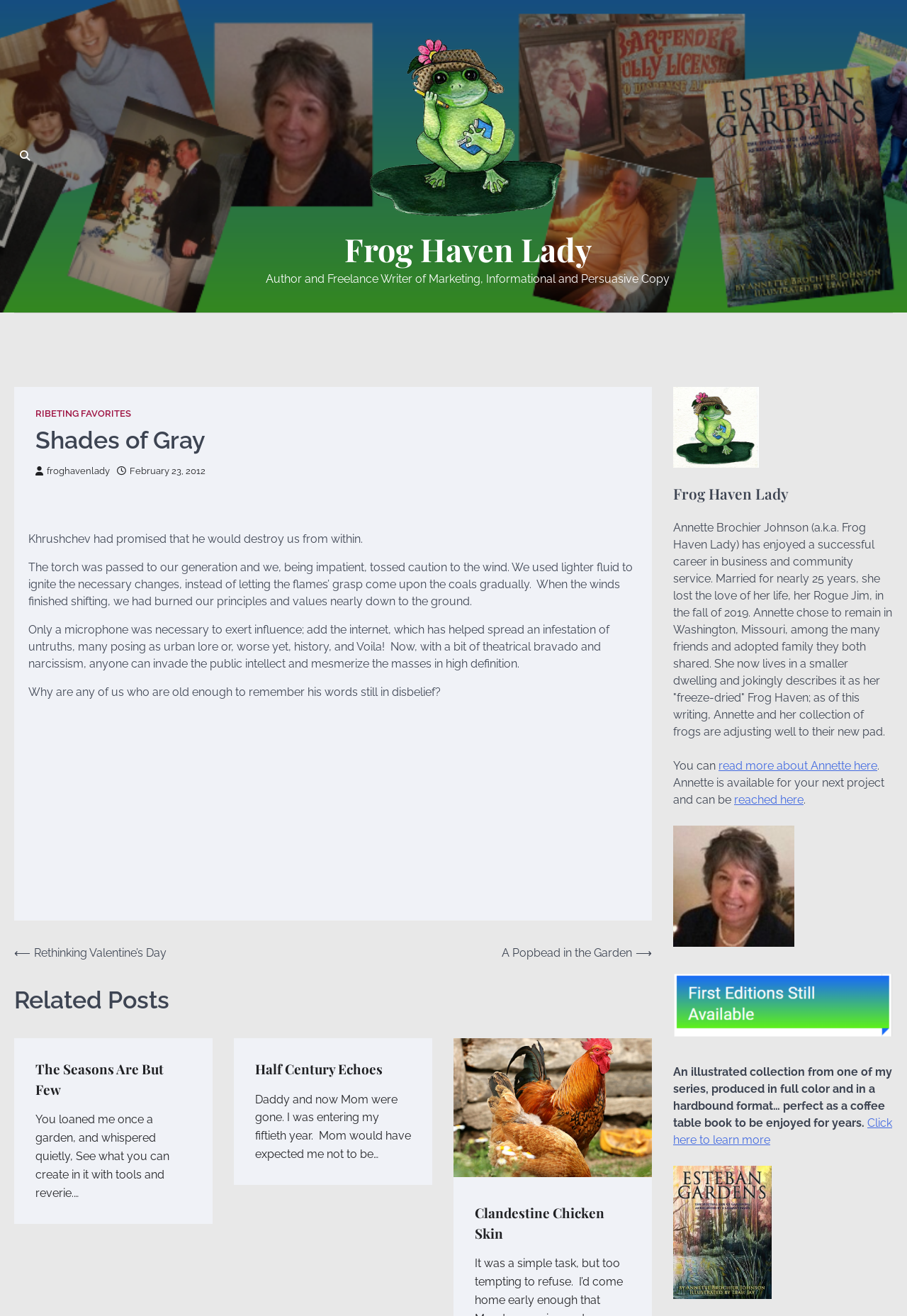Please provide a detailed answer to the question below based on the screenshot: 
What is the title of the article?

The title of the article can be found in the heading element 'Shades of Gray' which is located within the article section of the webpage, indicating that the title of the article is 'Shades of Gray'.